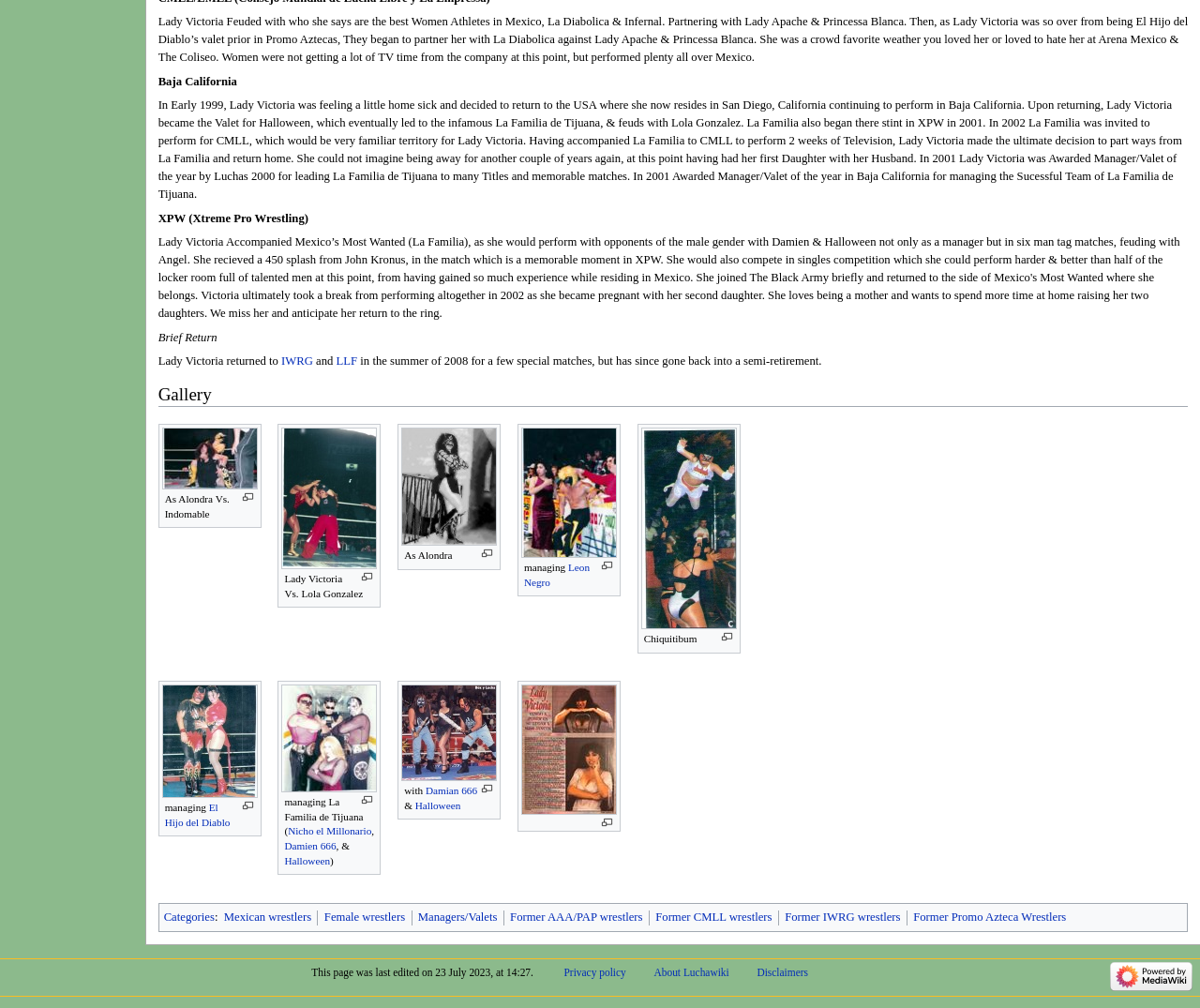What is the name of the promotion where Lady Victoria performed in 2008?
Please provide a comprehensive answer based on the details in the screenshot.

According to the text, Lady Victoria returned to IWRG in 2008 for a few special matches.